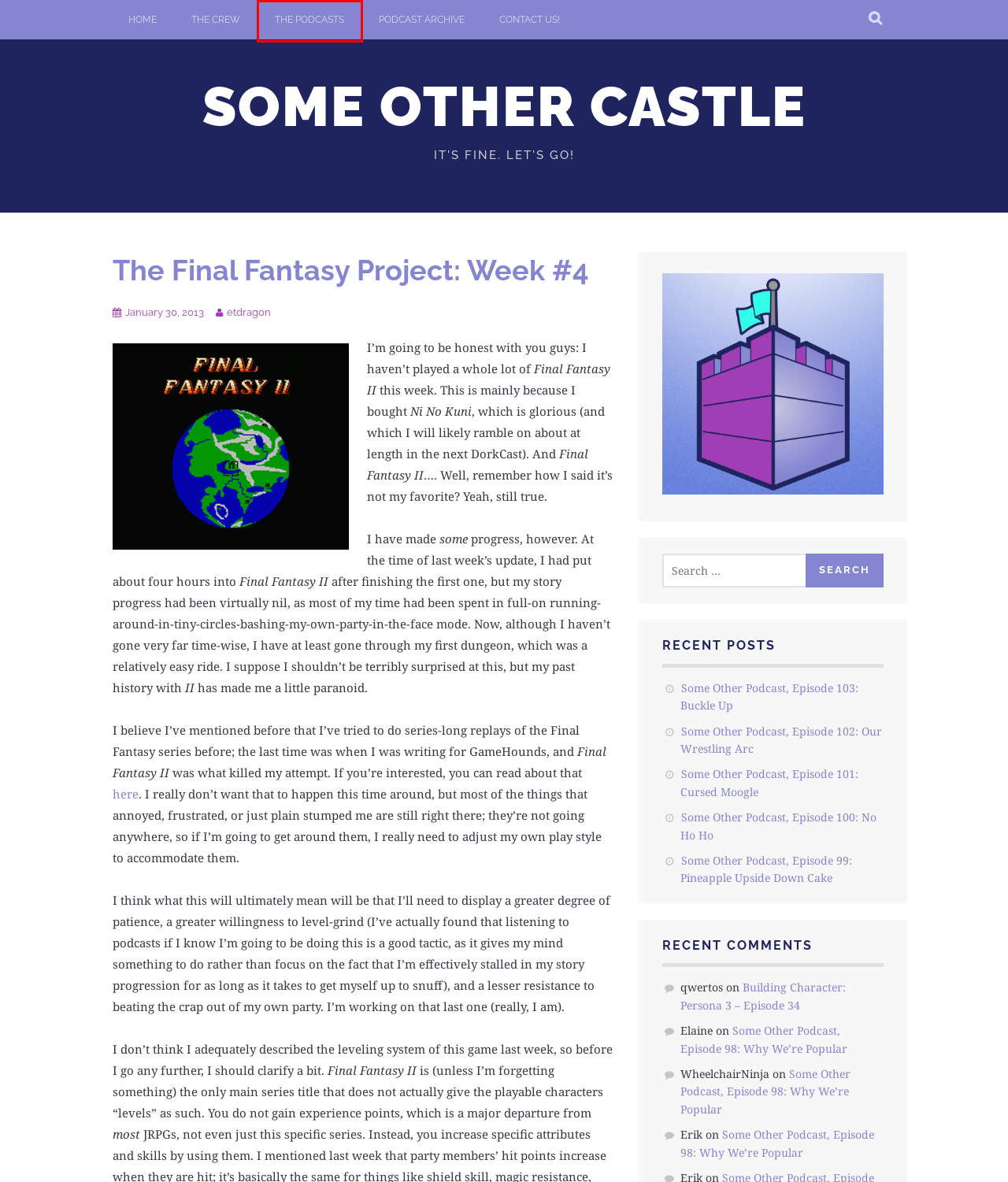Examine the screenshot of the webpage, which has a red bounding box around a UI element. Select the webpage description that best fits the new webpage after the element inside the red bounding box is clicked. Here are the choices:
A. The Podcasts –
B. Some Other Podcast, Episode 98: Why We’re Popular –
C. Some Other Podcast, Episode 100: No Ho Ho –
D. Some Other Podcast, Episode 99: Pineapple Upside Down Cake –
E. Some Other Podcast, Episode 103: Buckle Up –
F. Some Other Podcast, Episode 101: Cursed Moogle –
G. The Crew –
H. Some Other Podcast, Episode 102: Our Wrestling Arc –

A